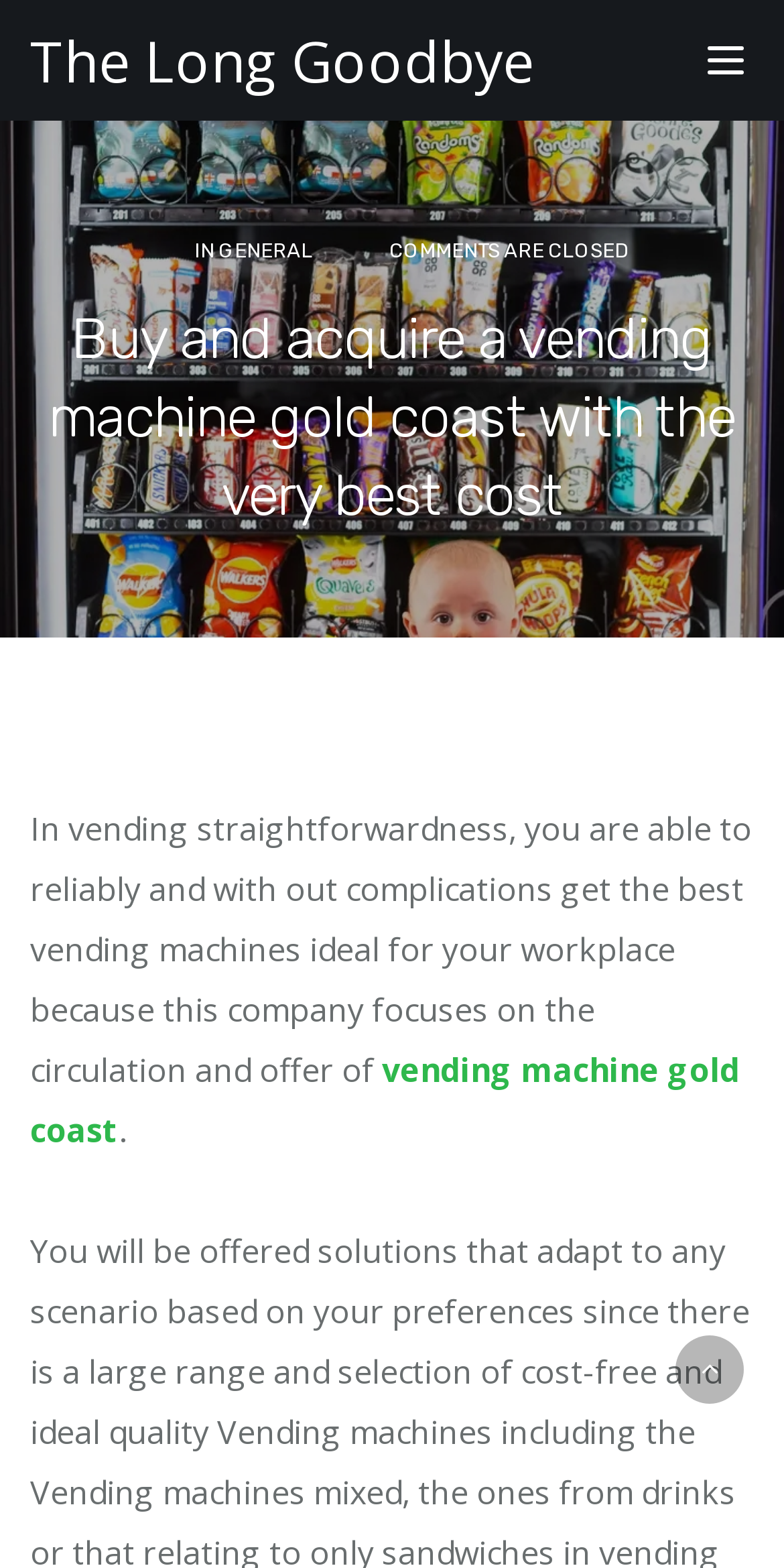Please extract the primary headline from the webpage.

Buy and acquire a vending machine gold coast with the very best cost